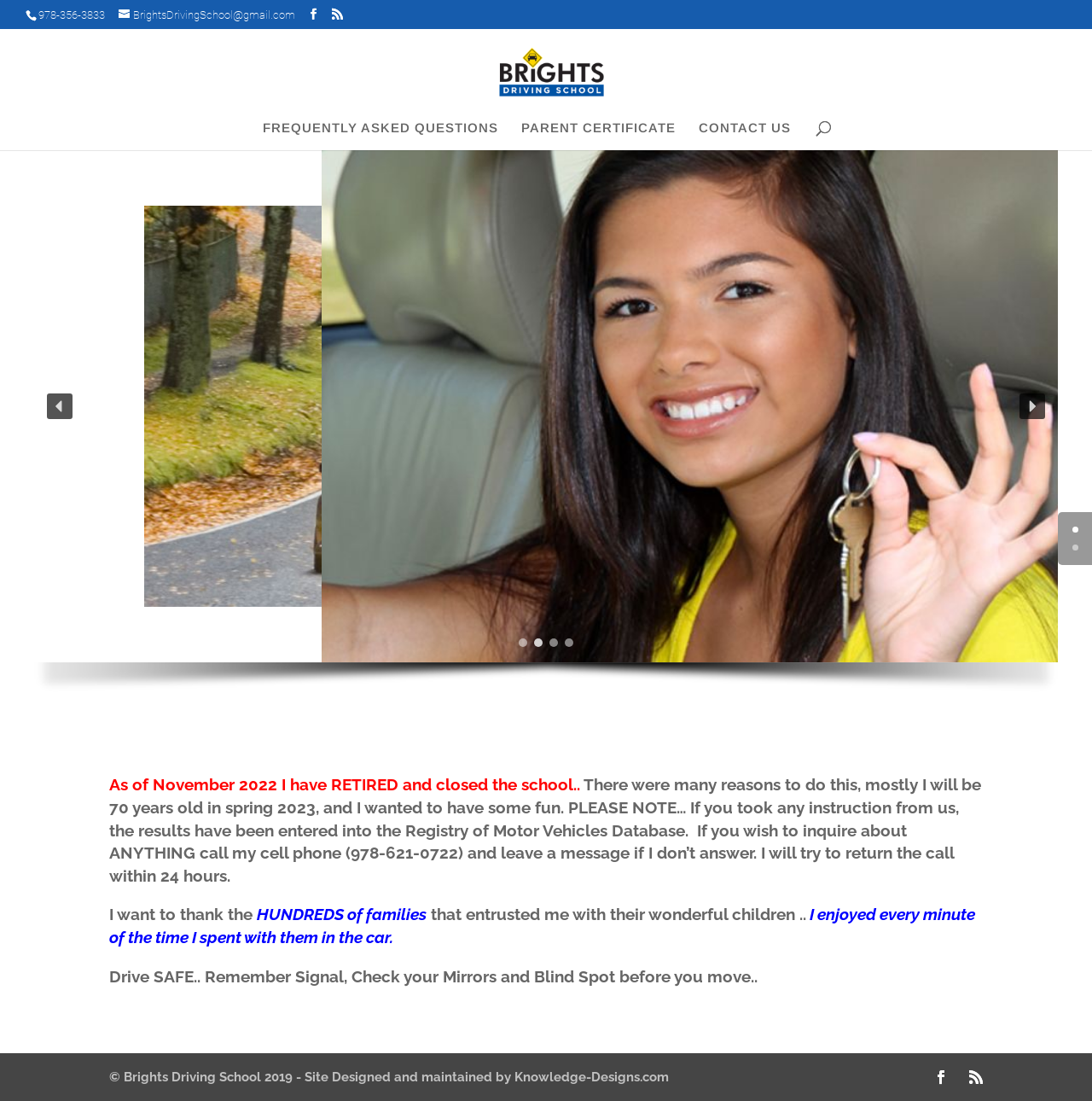How many links are there in the top navigation bar?
Answer the question based on the image using a single word or a brief phrase.

3